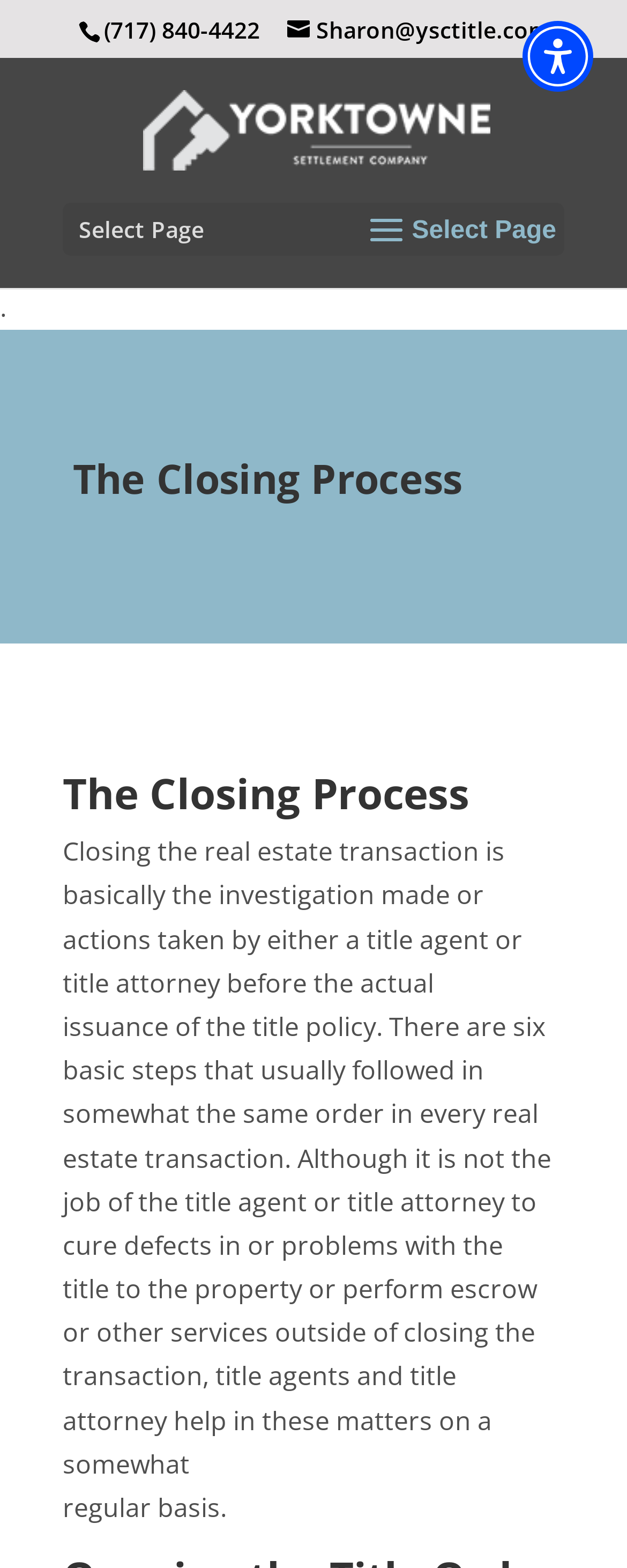What is the phone number on the webpage?
Look at the screenshot and respond with one word or a short phrase.

(717) 840-4422